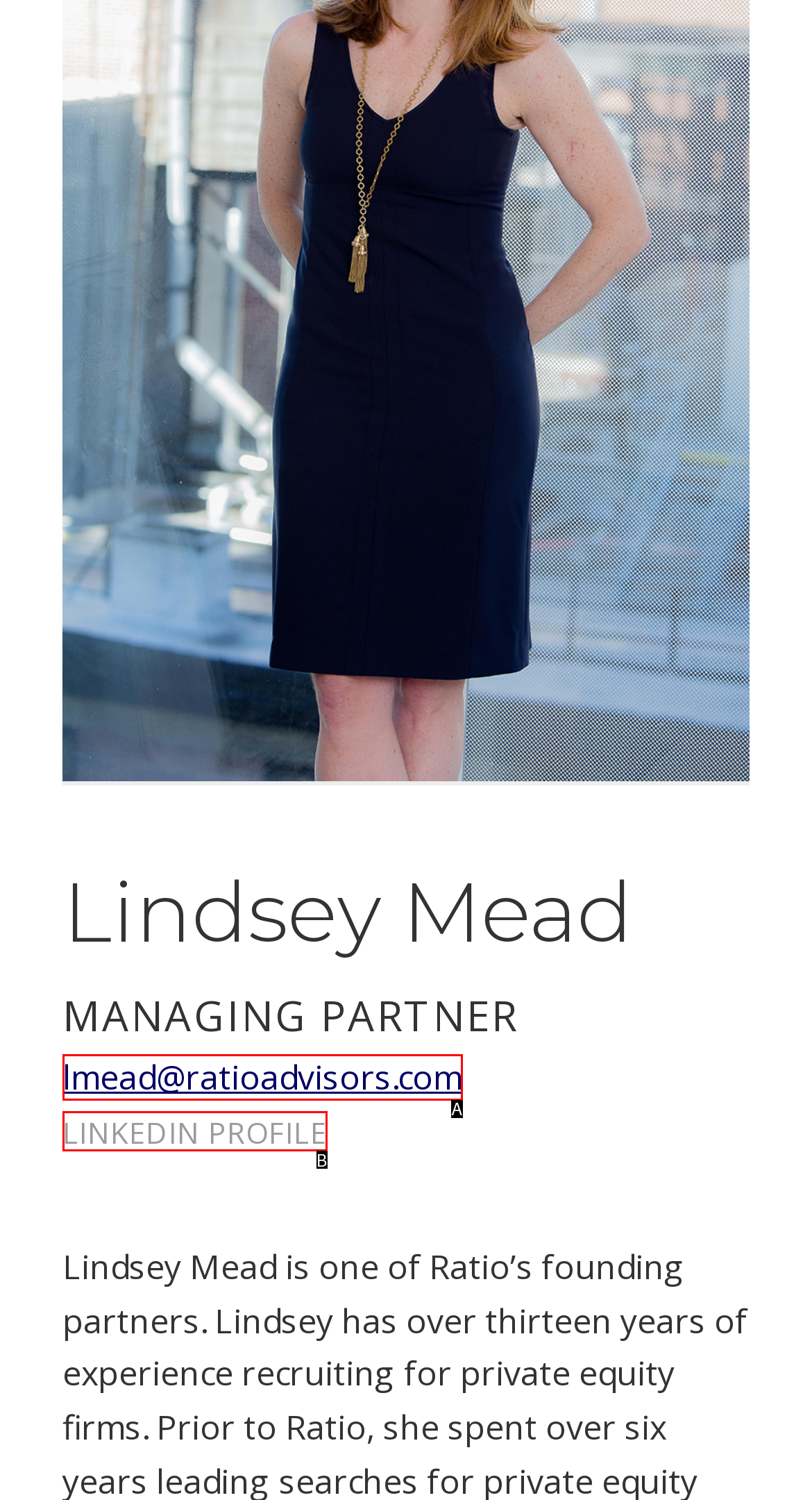Identify the letter that best matches this UI element description: LinkedIN Profile
Answer with the letter from the given options.

B